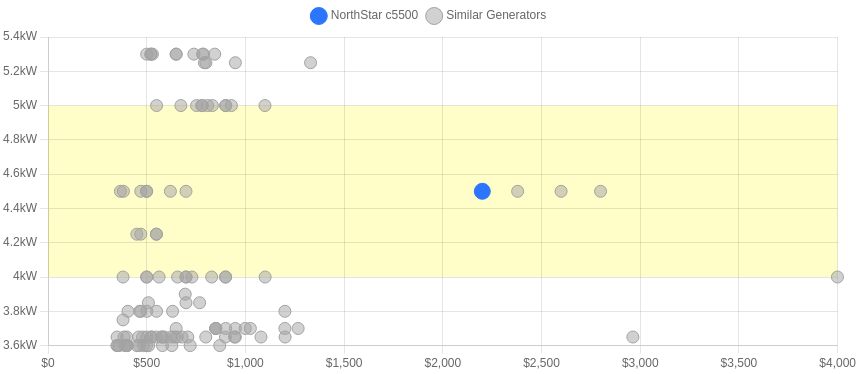Explain the details of the image comprehensively.

This scatterplot illustrates the relationship between price and running wattage for generators providing between 4000 and 5000 running watts. The highlighted yellow area indicates a typical price range for such generators. The blue dot represents the NorthStar c5500, highlighting its position relative to competitors. The surrounding gray points denote similar generators within this power category. Notably, the NorthStar c5500 stands out with a running wattage between 4.4kW and 5.4kW, while its price (approximately $2,199.99) positions it towards the higher end of the average price spectrum, which ranges from $366.7 to $3,999. This visual comparison aids in evaluating the competitive pricing and performance characteristics within the market.